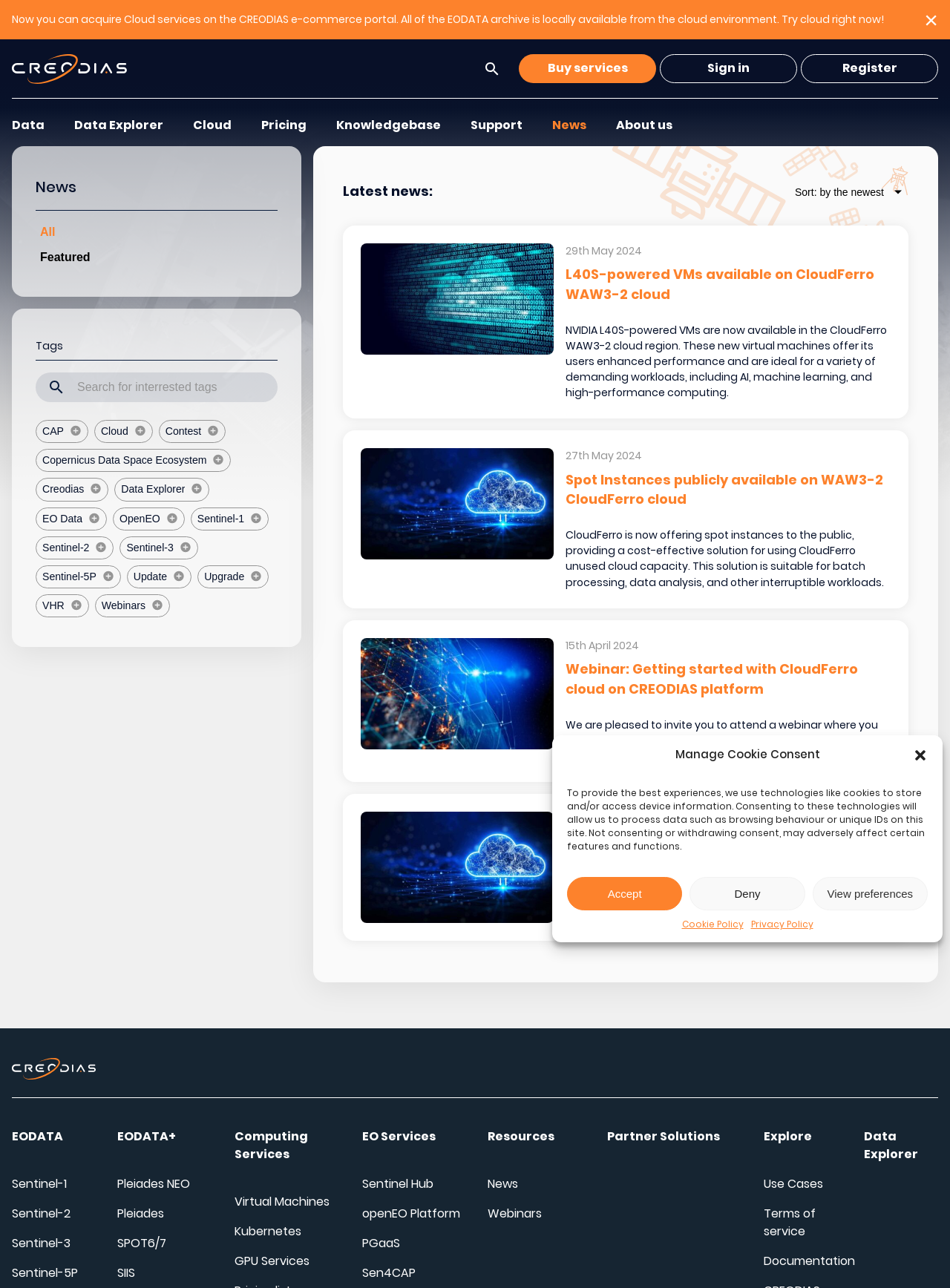Please indicate the bounding box coordinates for the clickable area to complete the following task: "Sign in". The coordinates should be specified as four float numbers between 0 and 1, i.e., [left, top, right, bottom].

[0.695, 0.042, 0.839, 0.065]